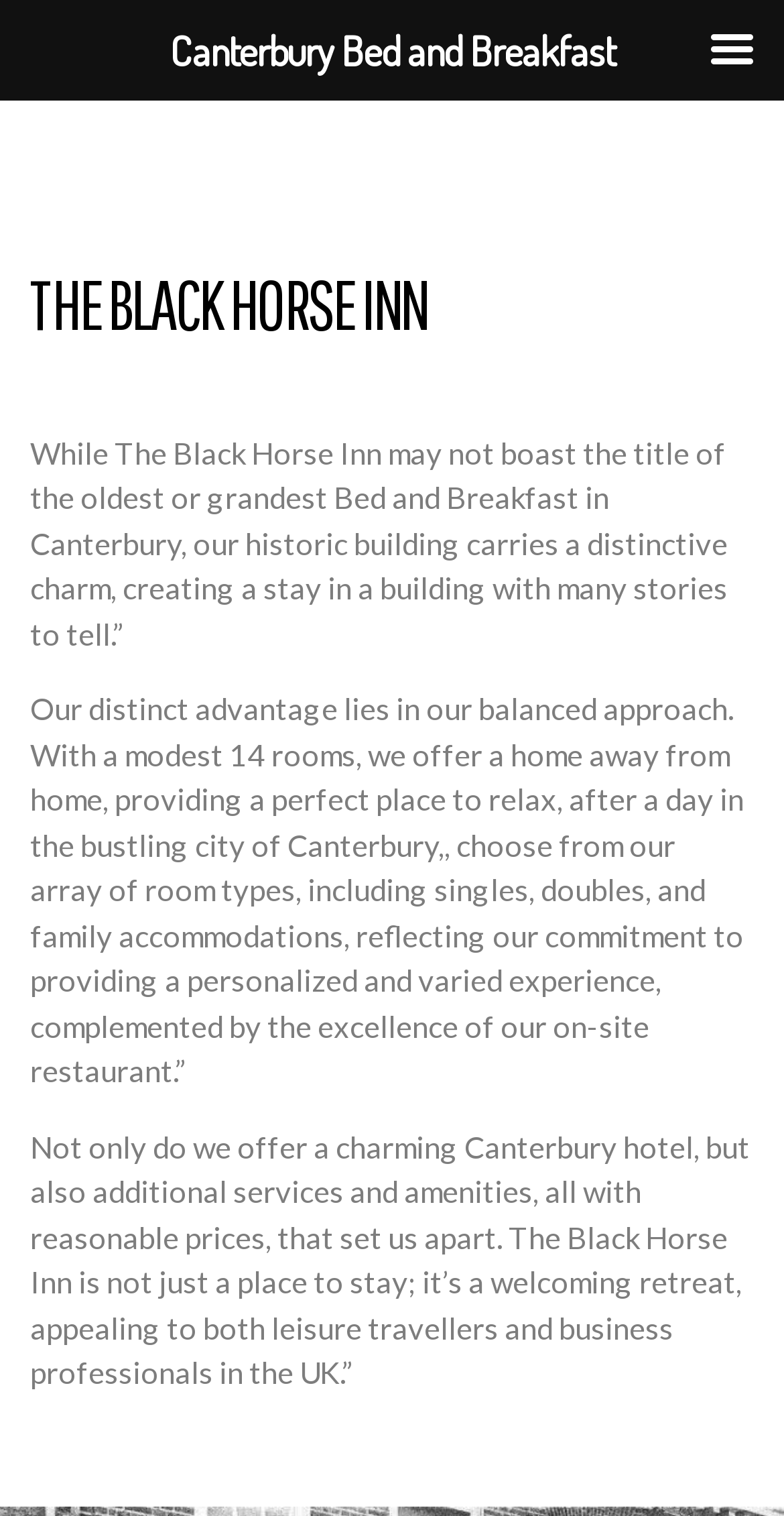Provide the bounding box coordinates, formatted as (top-left x, top-left y, bottom-right x, bottom-right y), with all values being floating point numbers between 0 and 1. Identify the bounding box of the UI element that matches the description: Canterbury Bed and Breakfast

[0.217, 0.027, 0.783, 0.049]